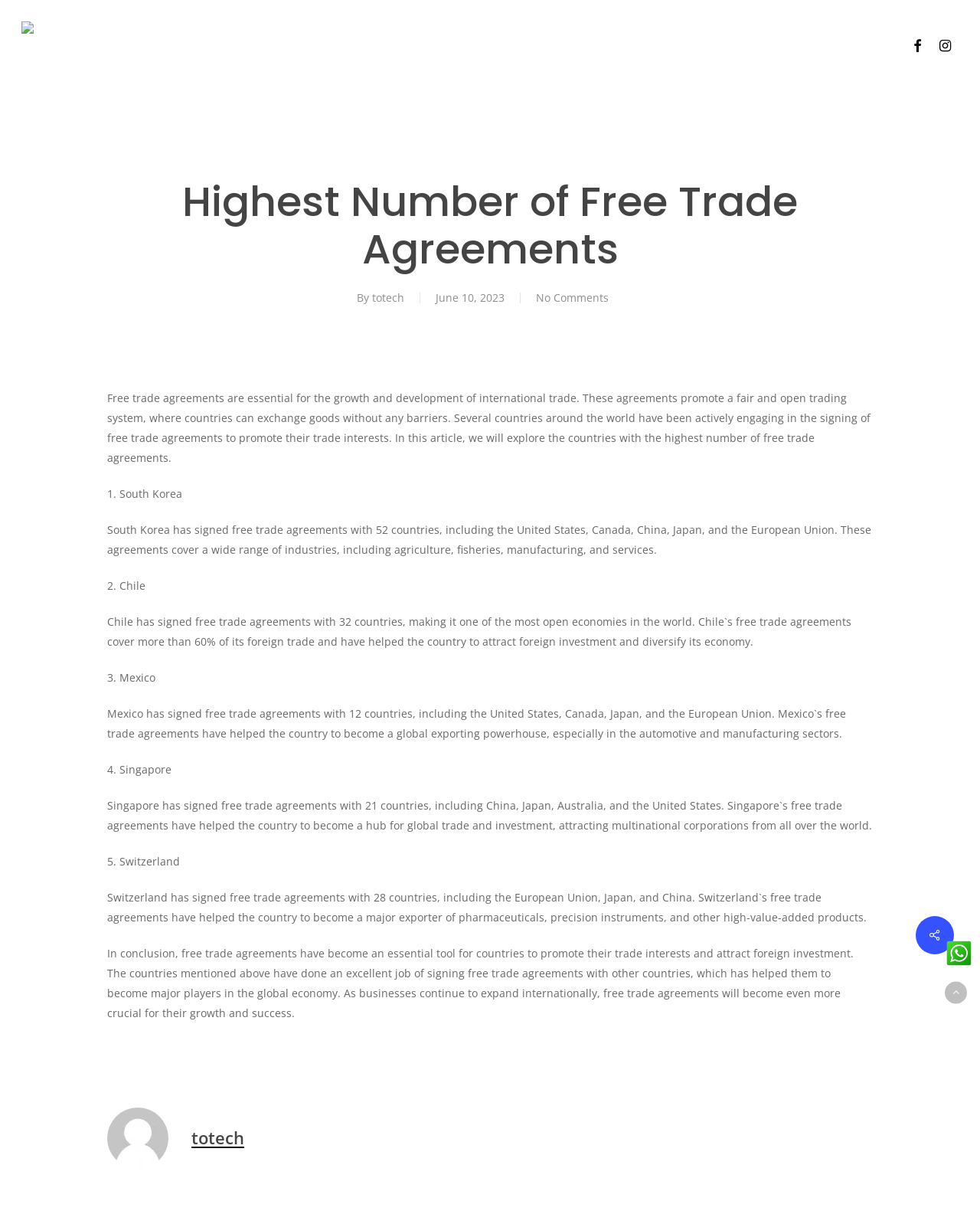Please identify the bounding box coordinates of the clickable region that I should interact with to perform the following instruction: "Read the article about free trade agreements". The coordinates should be expressed as four float numbers between 0 and 1, i.e., [left, top, right, bottom].

[0.109, 0.322, 0.888, 0.383]